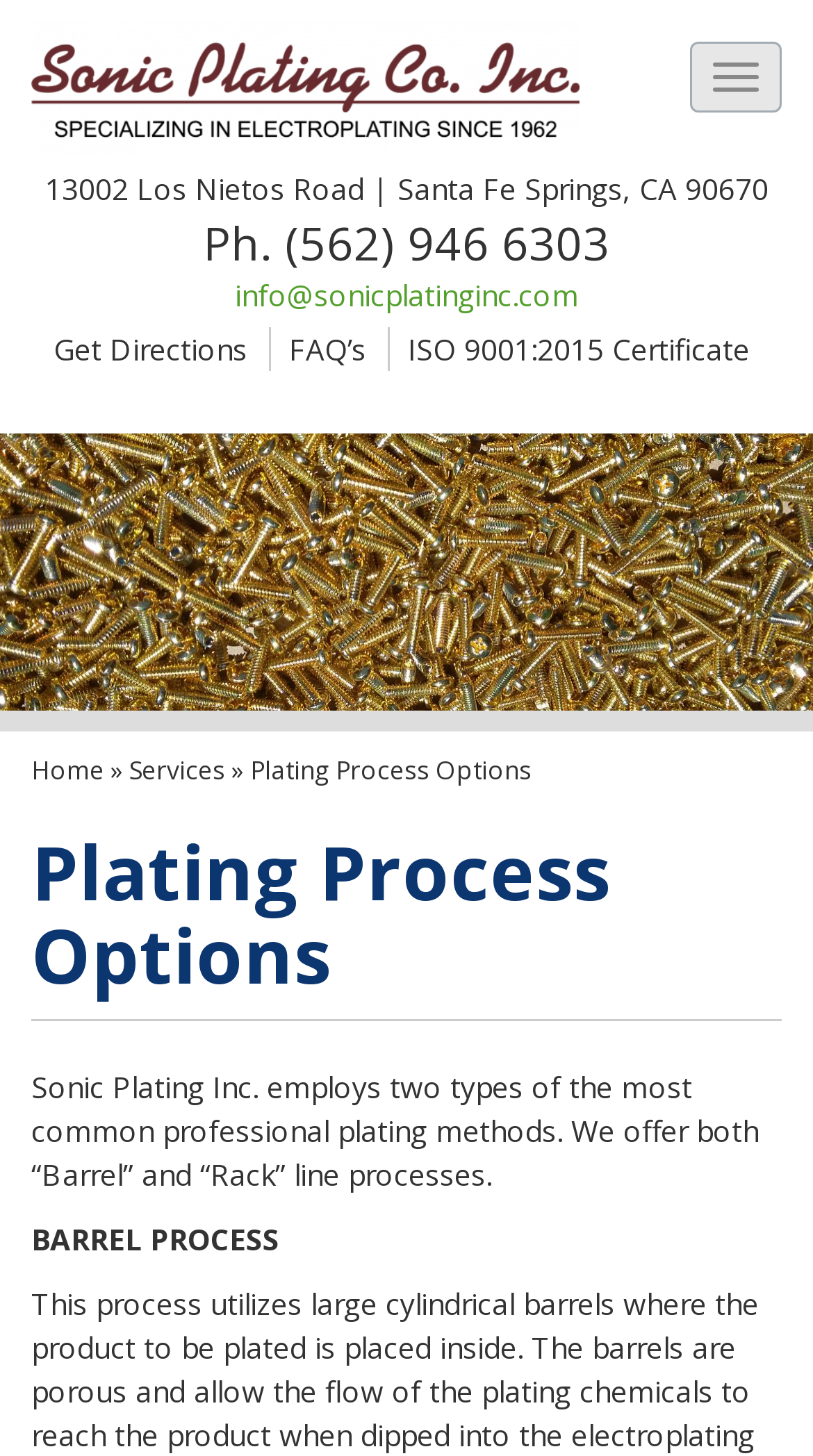Please specify the bounding box coordinates of the region to click in order to perform the following instruction: "contact via email".

[0.288, 0.189, 0.712, 0.216]